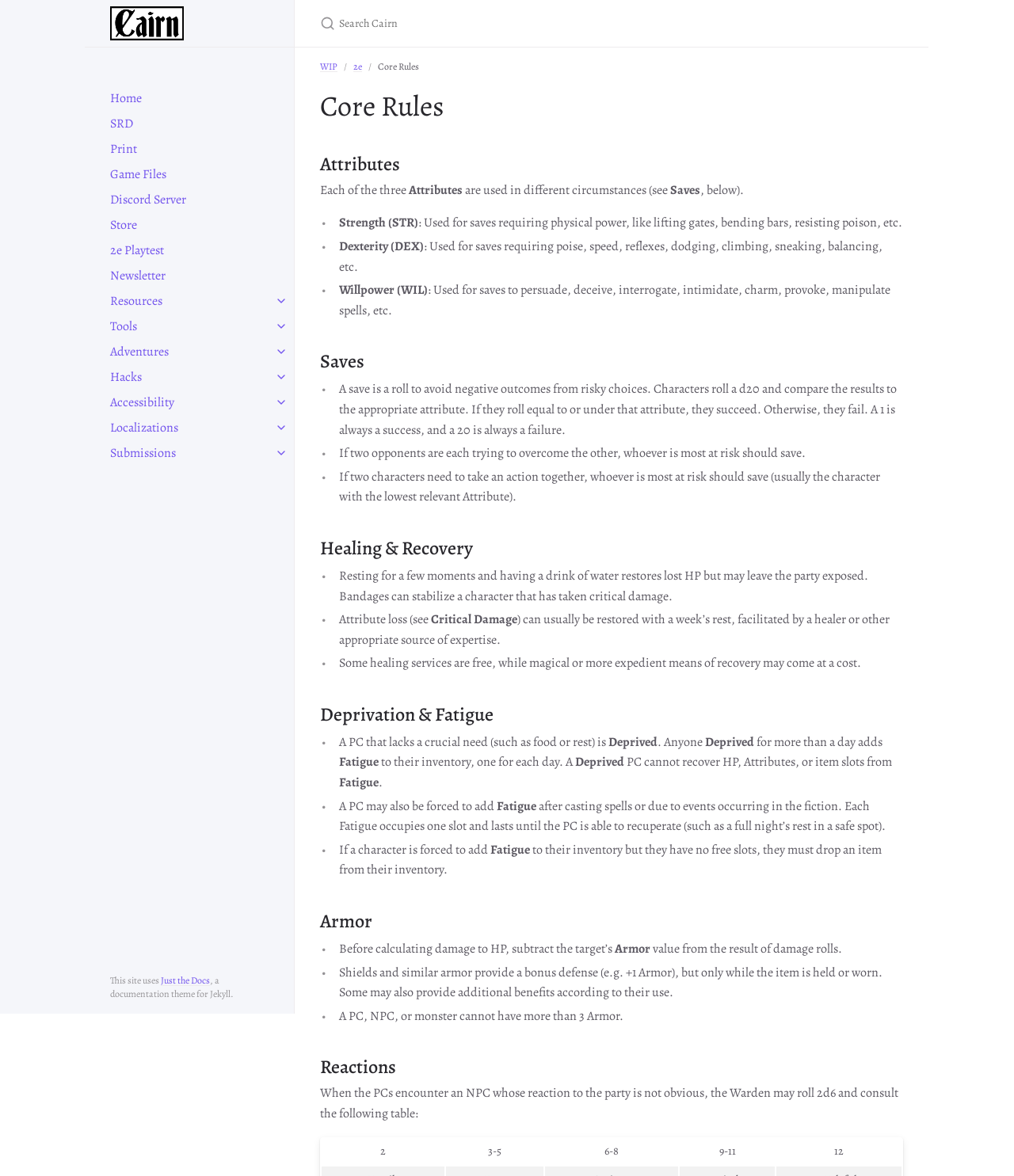Using the details in the image, give a detailed response to the question below:
What happens when a character lacks a crucial need?

As stated in the 'Deprivation & Fatigue' section, a PC that lacks a crucial need, such as food or rest, becomes Deprived and cannot recover HP, Attributes, or item slots from Fatigue.